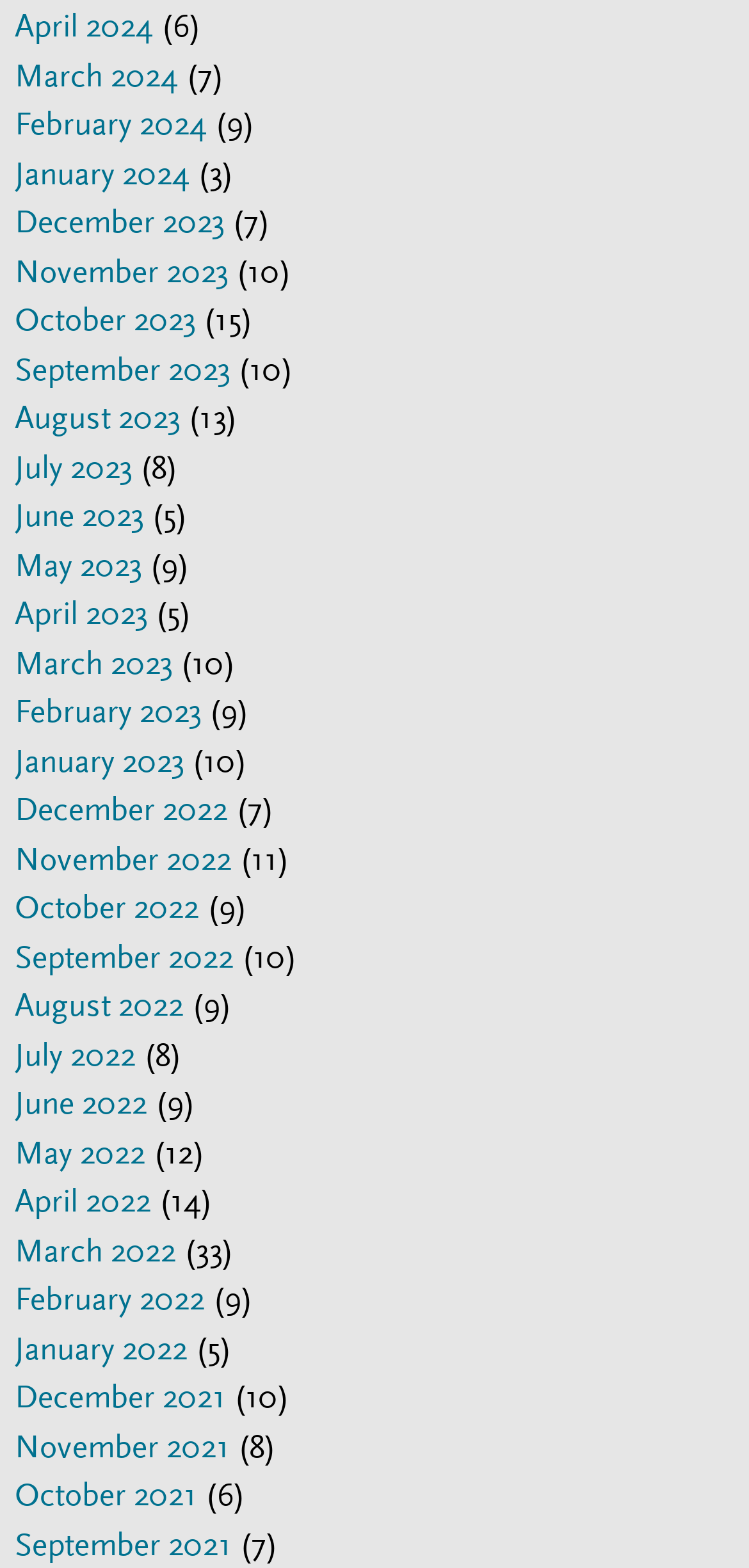Can you determine the bounding box coordinates of the area that needs to be clicked to fulfill the following instruction: "View February 2023"?

[0.02, 0.441, 0.269, 0.465]